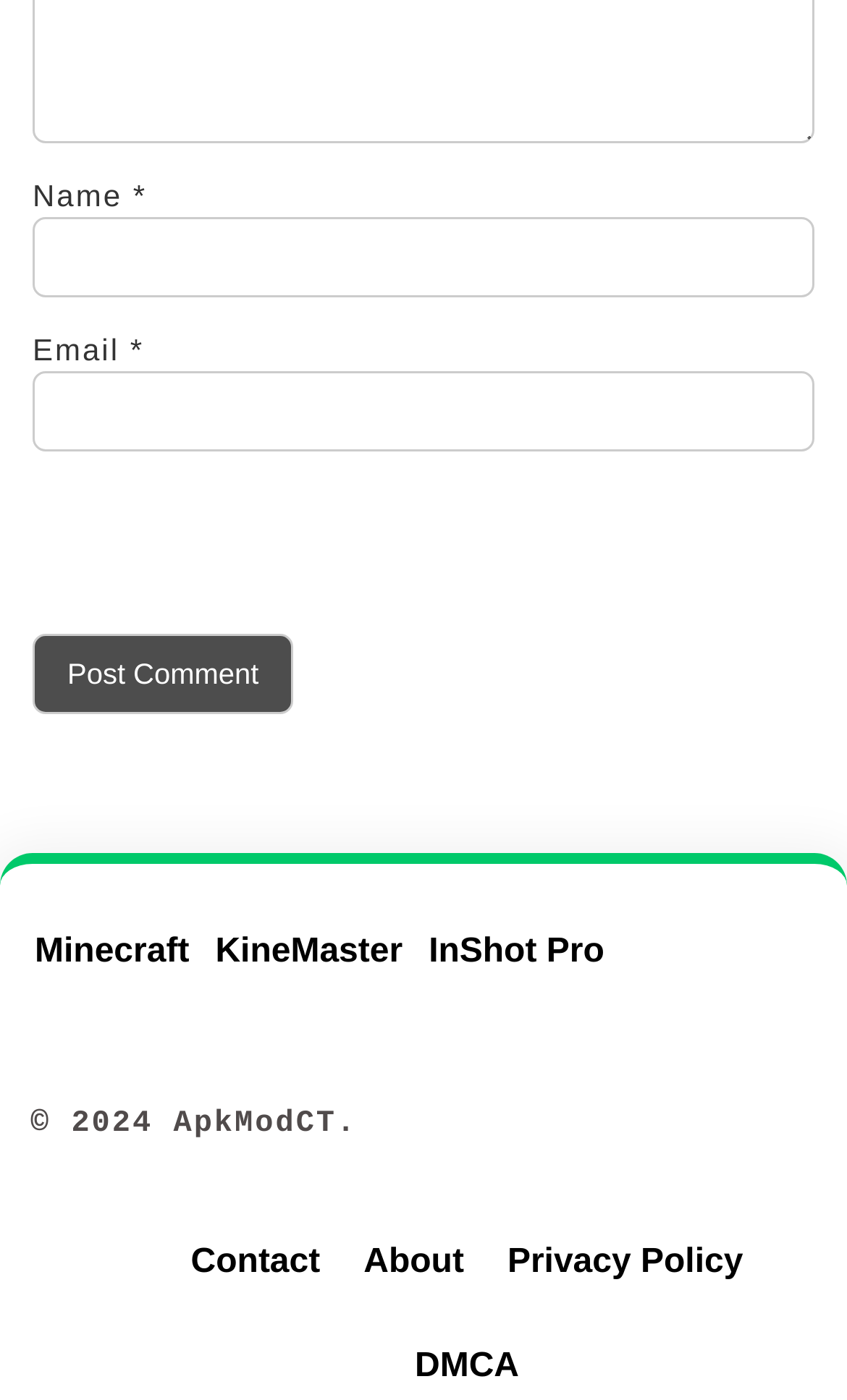What are the three software names mentioned as links on the page?
Refer to the image and provide a one-word or short phrase answer.

Minecraft, KineMaster, InShot Pro